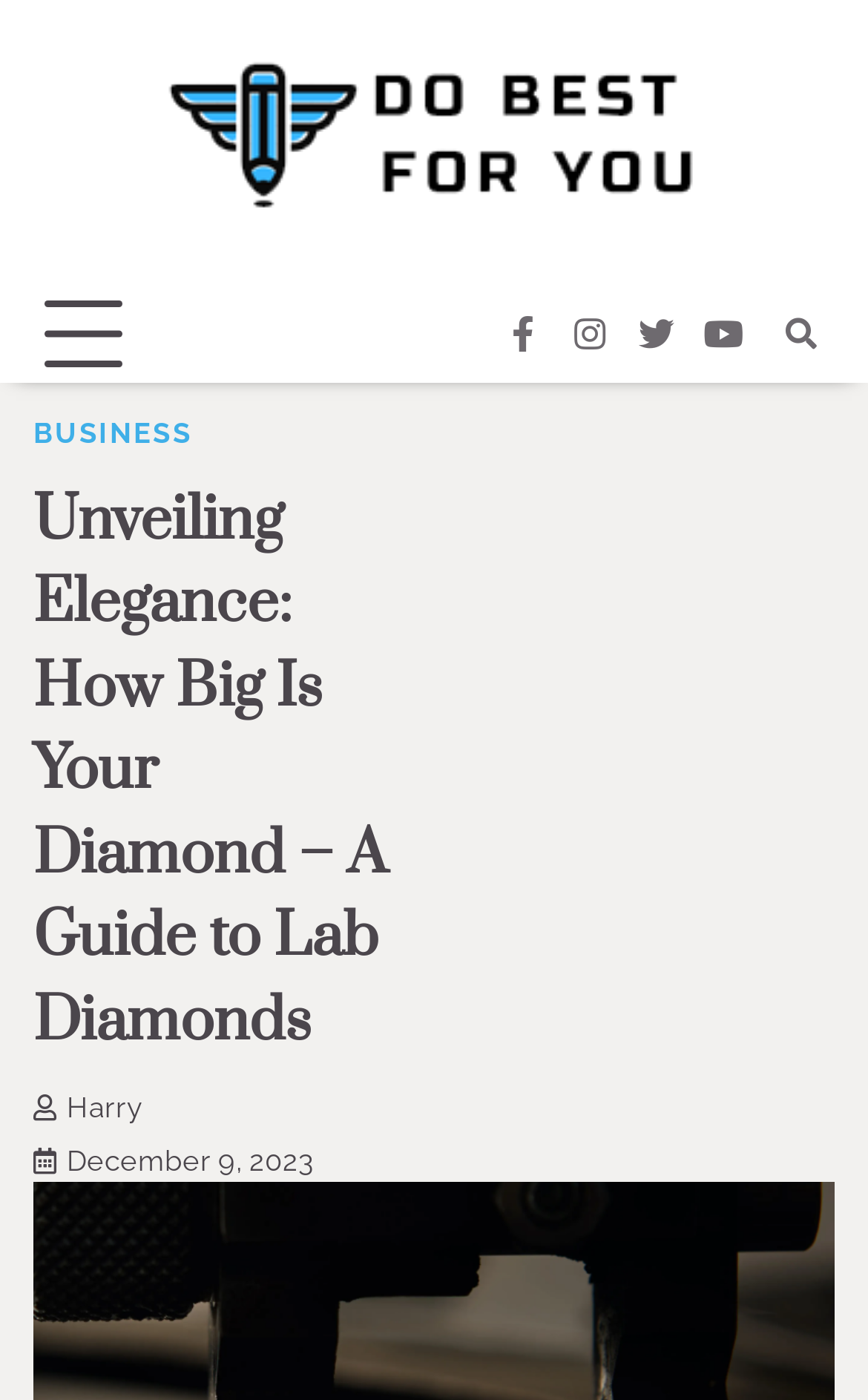Identify the bounding box coordinates of the clickable region to carry out the given instruction: "Open the primary menu".

[0.051, 0.21, 0.141, 0.266]